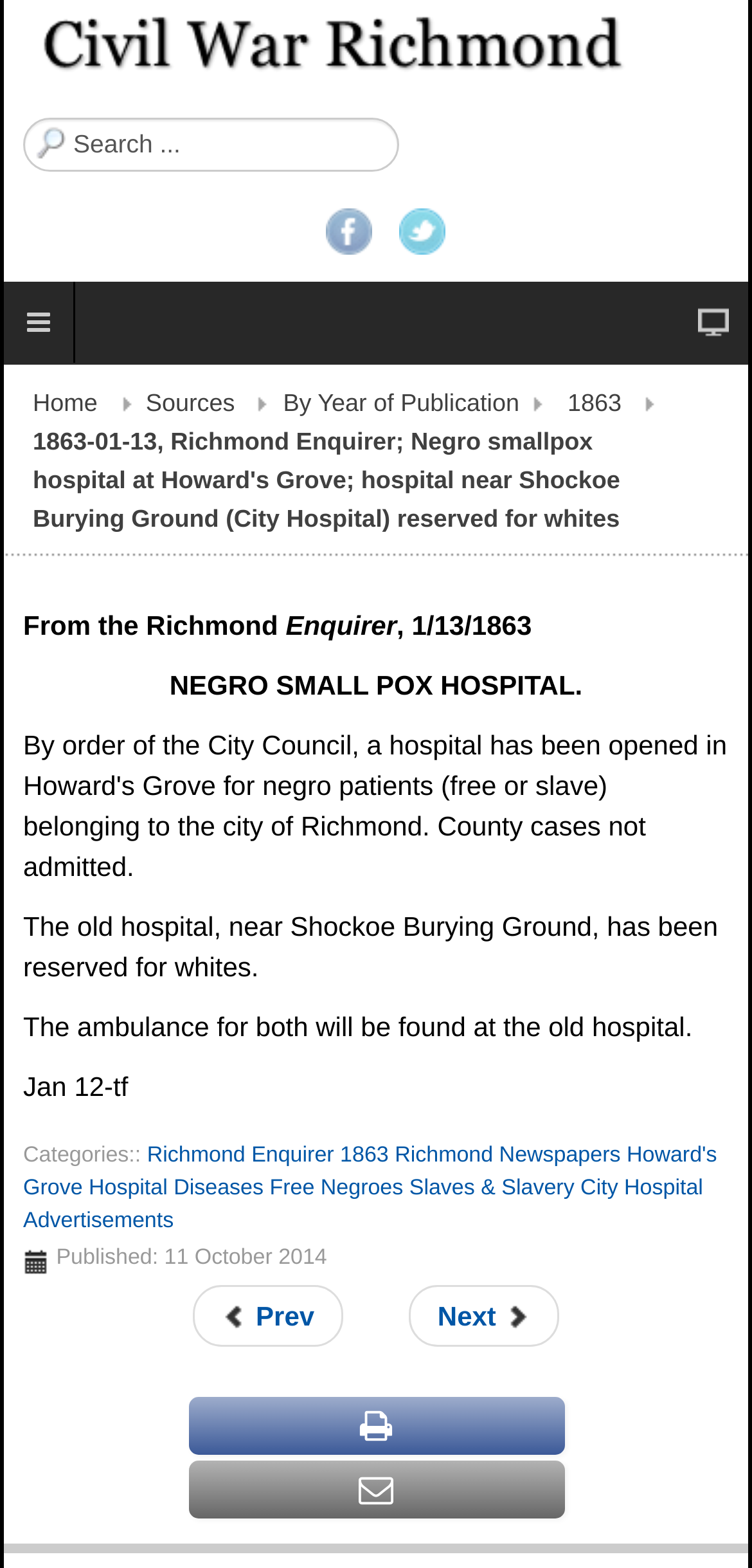Using the webpage screenshot and the element description Twitter, determine the bounding box coordinates. Specify the coordinates in the format (top-left x, top-left y, bottom-right x, bottom-right y) with values ranging from 0 to 1.

[0.531, 0.133, 0.592, 0.163]